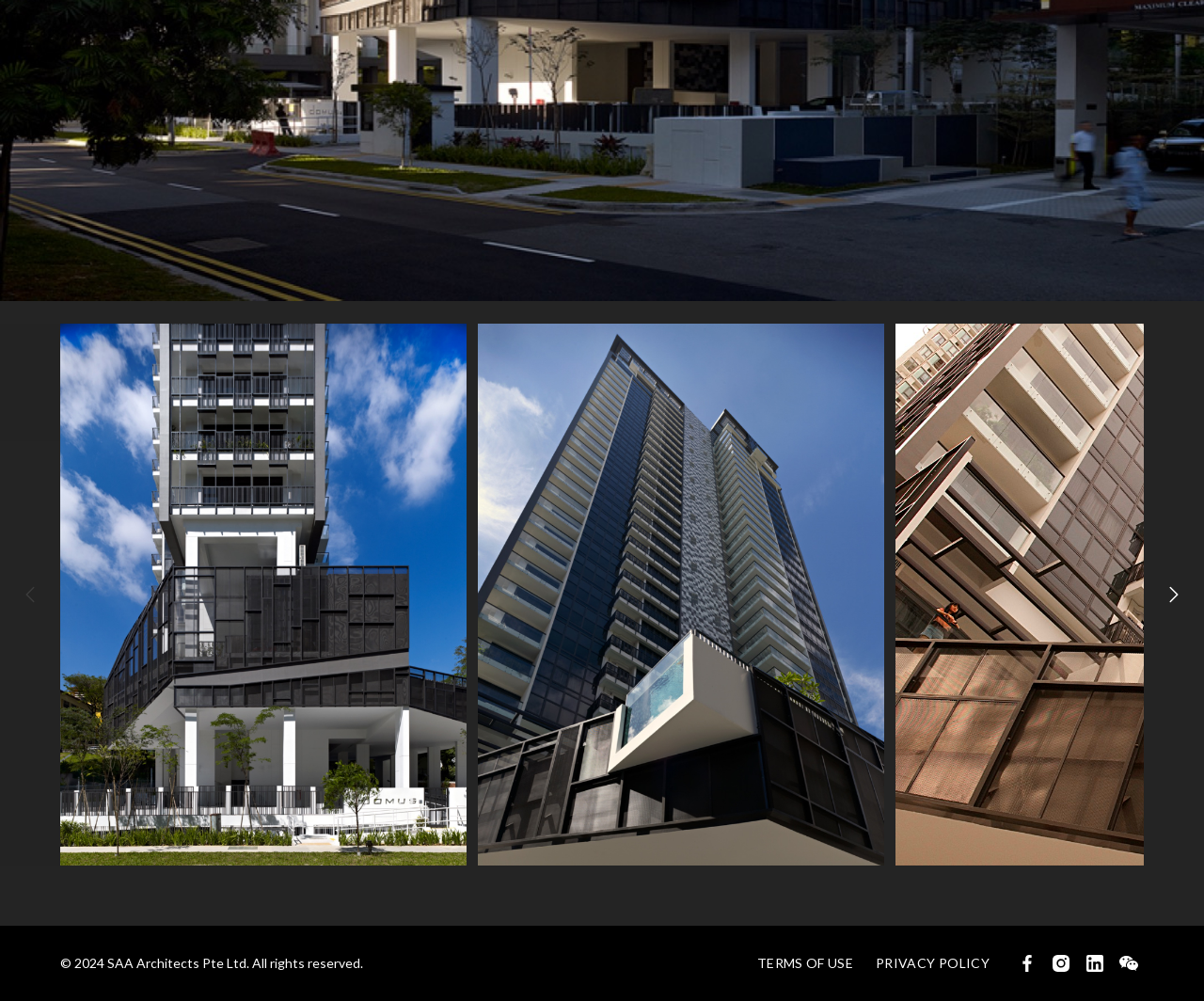Specify the bounding box coordinates (top-left x, top-left y, bottom-right x, bottom-right y) of the UI element in the screenshot that matches this description: Terms of Use

[0.629, 0.953, 0.709, 0.972]